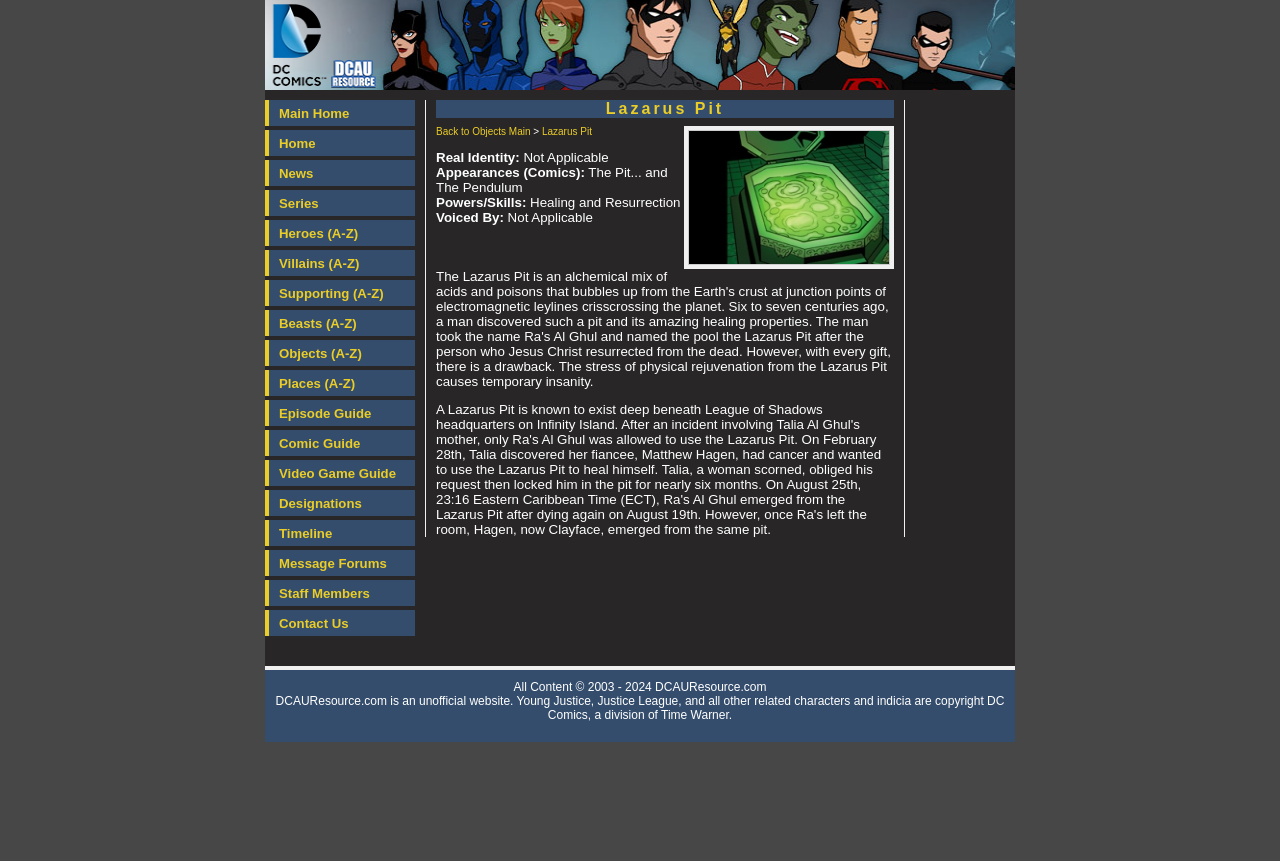Identify and provide the bounding box for the element described by: "Main Home".

[0.207, 0.116, 0.324, 0.146]